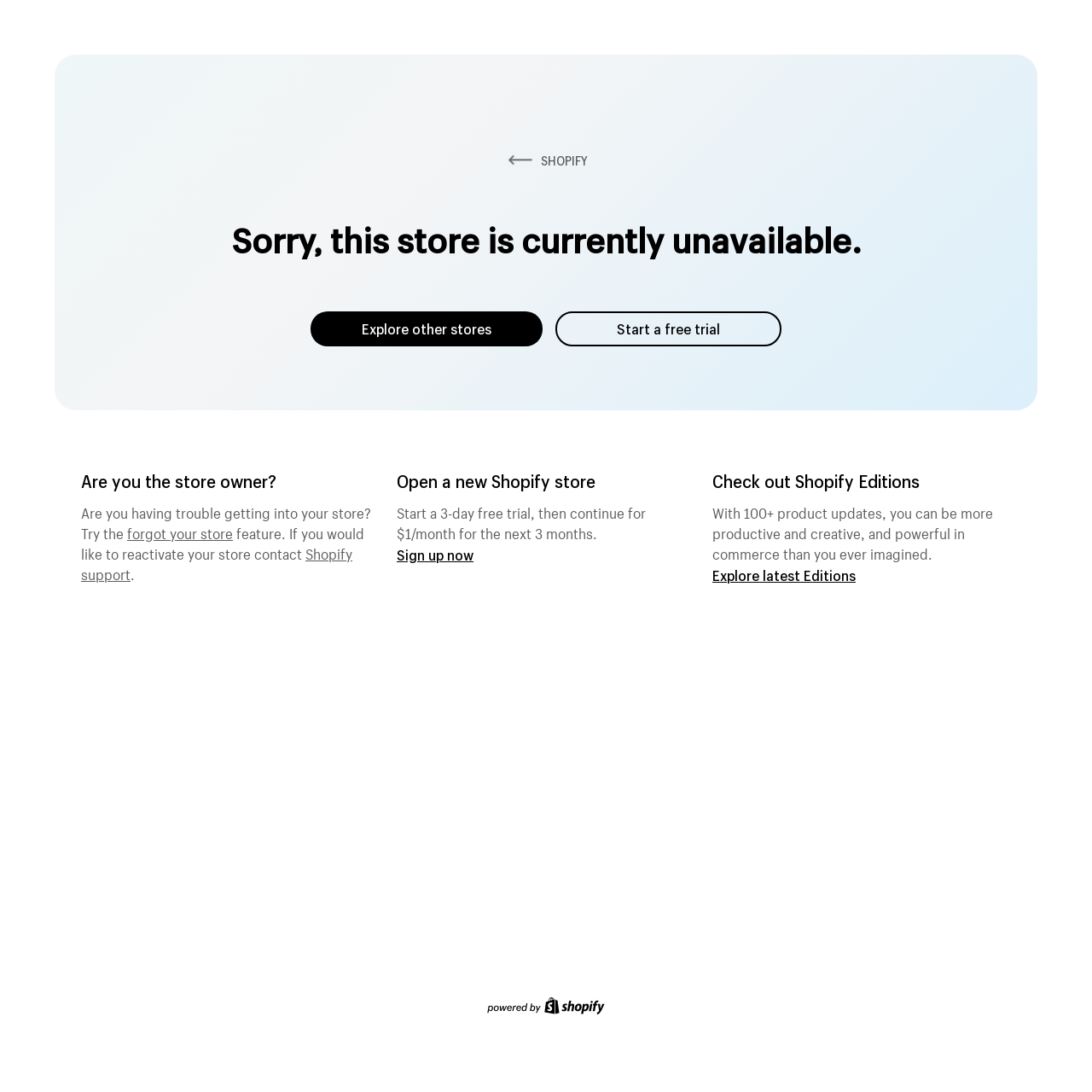Please look at the image and answer the question with a detailed explanation: What is the cost of continuing with Shopify after the free trial?

The text states that after the 3-day free trial, users can continue with Shopify for $1/month for the next 3 months. This indicates that the cost of continuing with Shopify after the free trial is $1 per month.